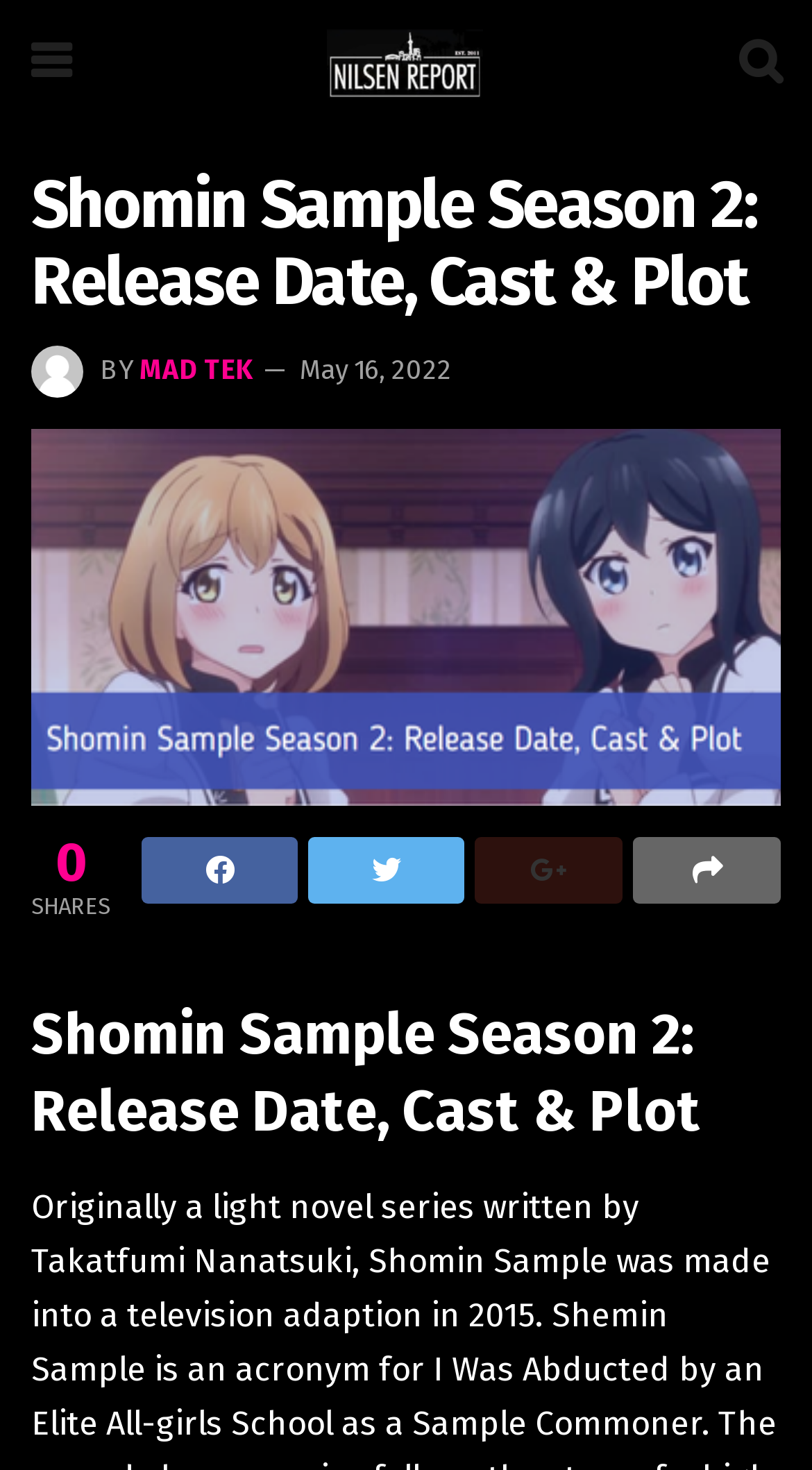Mark the bounding box of the element that matches the following description: "alt="Morning News"".

[0.403, 0.019, 0.595, 0.066]